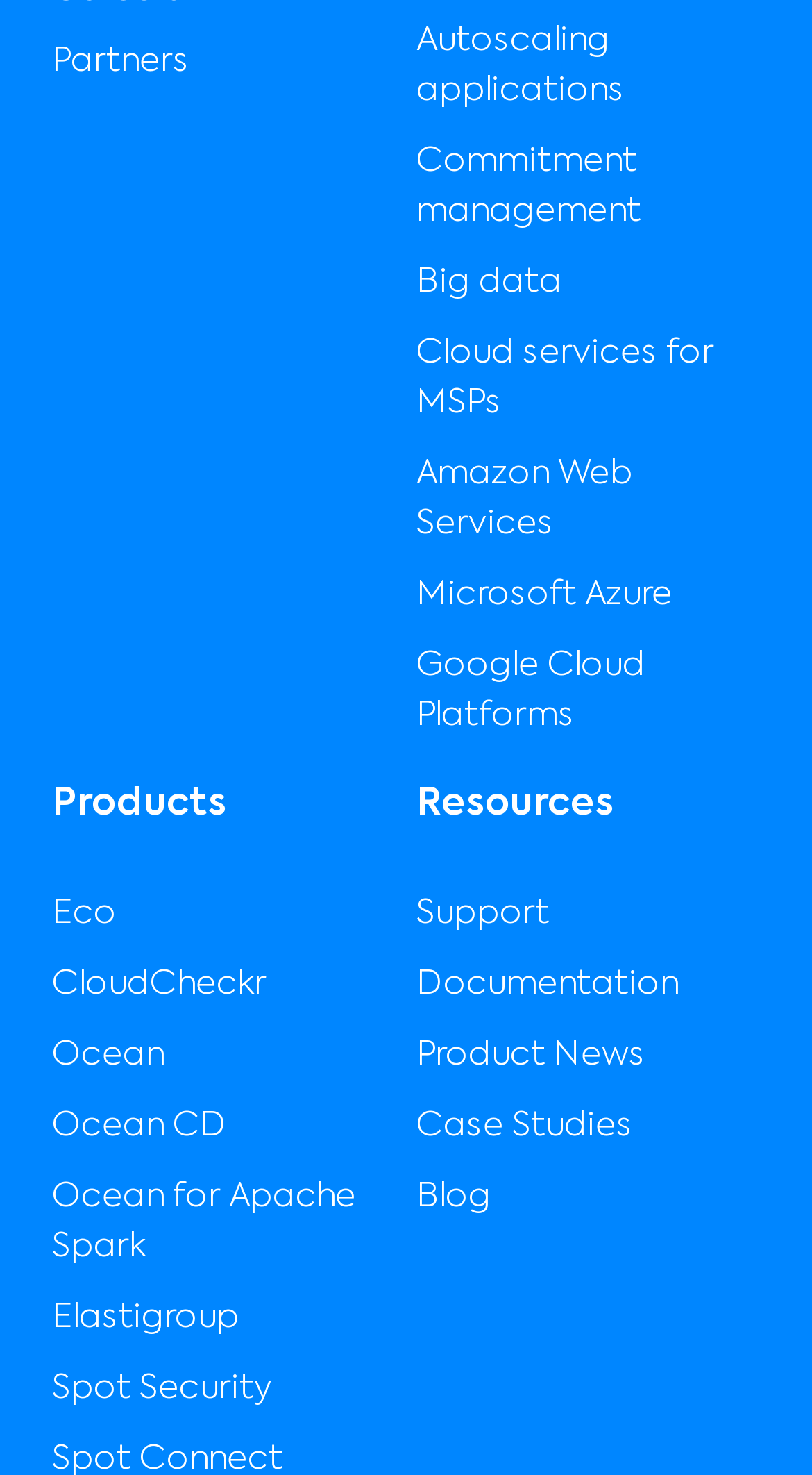Locate the bounding box coordinates of the element that needs to be clicked to carry out the instruction: "Learn about Cloud services for MSPs". The coordinates should be given as four float numbers ranging from 0 to 1, i.e., [left, top, right, bottom].

[0.5, 0.216, 0.949, 0.298]